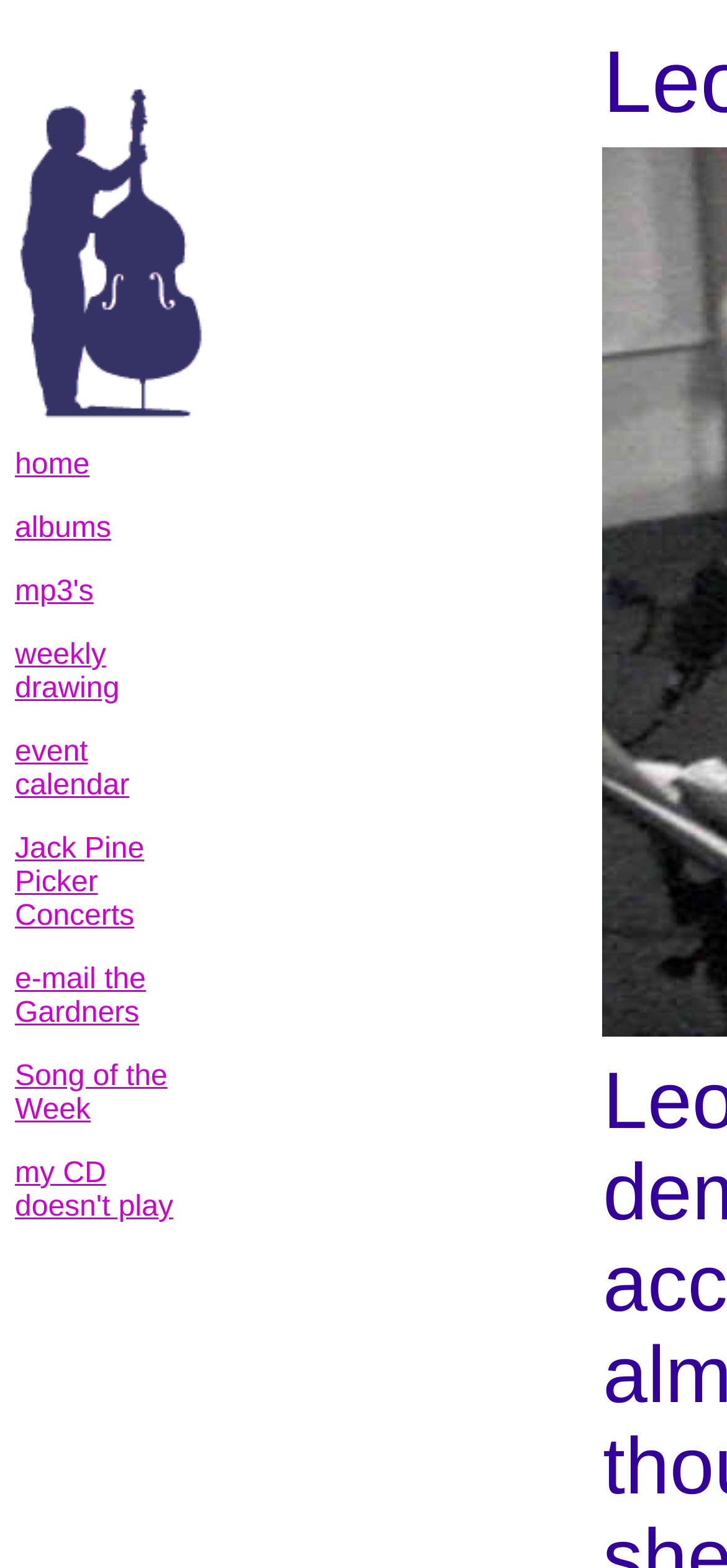Determine the coordinates of the bounding box for the clickable area needed to execute this instruction: "view albums".

[0.021, 0.327, 0.153, 0.347]